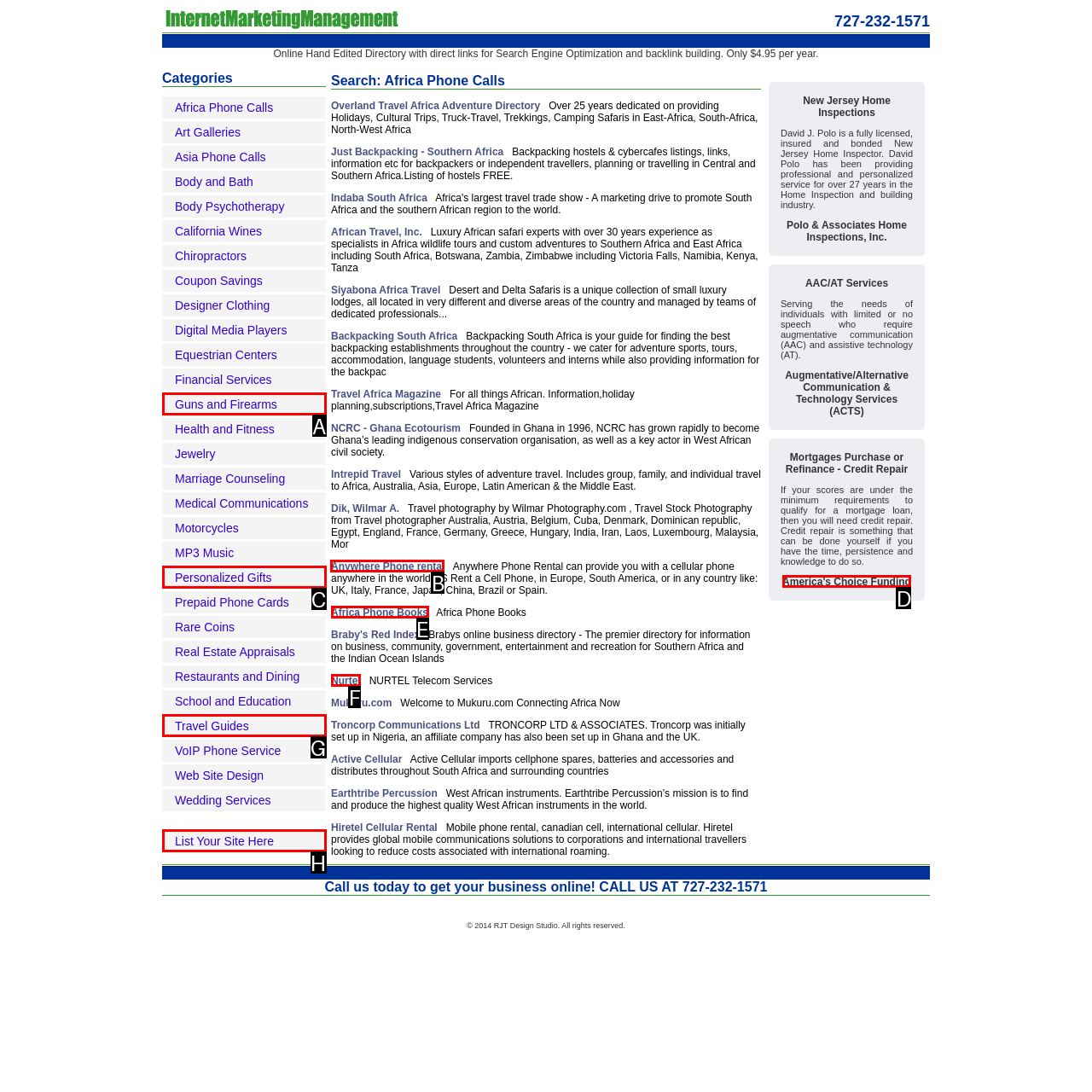Among the marked elements in the screenshot, which letter corresponds to the UI element needed for the task: Click on the 'Anywhere Phone rental' link?

B